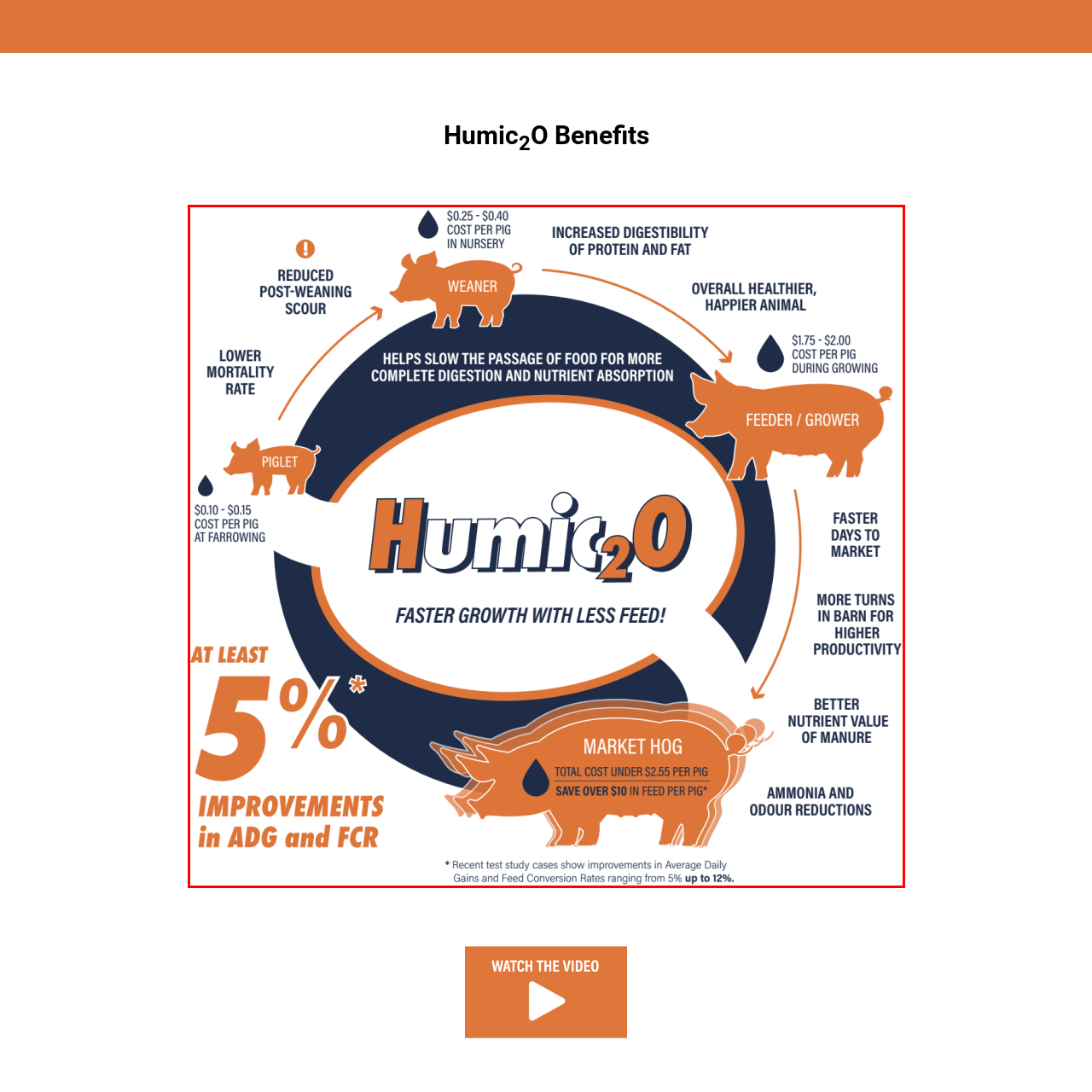Check the image highlighted by the red rectangle and provide a single word or phrase for the question:
What is the minimum improvement in Average Daily Gain (ADG) mentioned in the image?

at least 5%